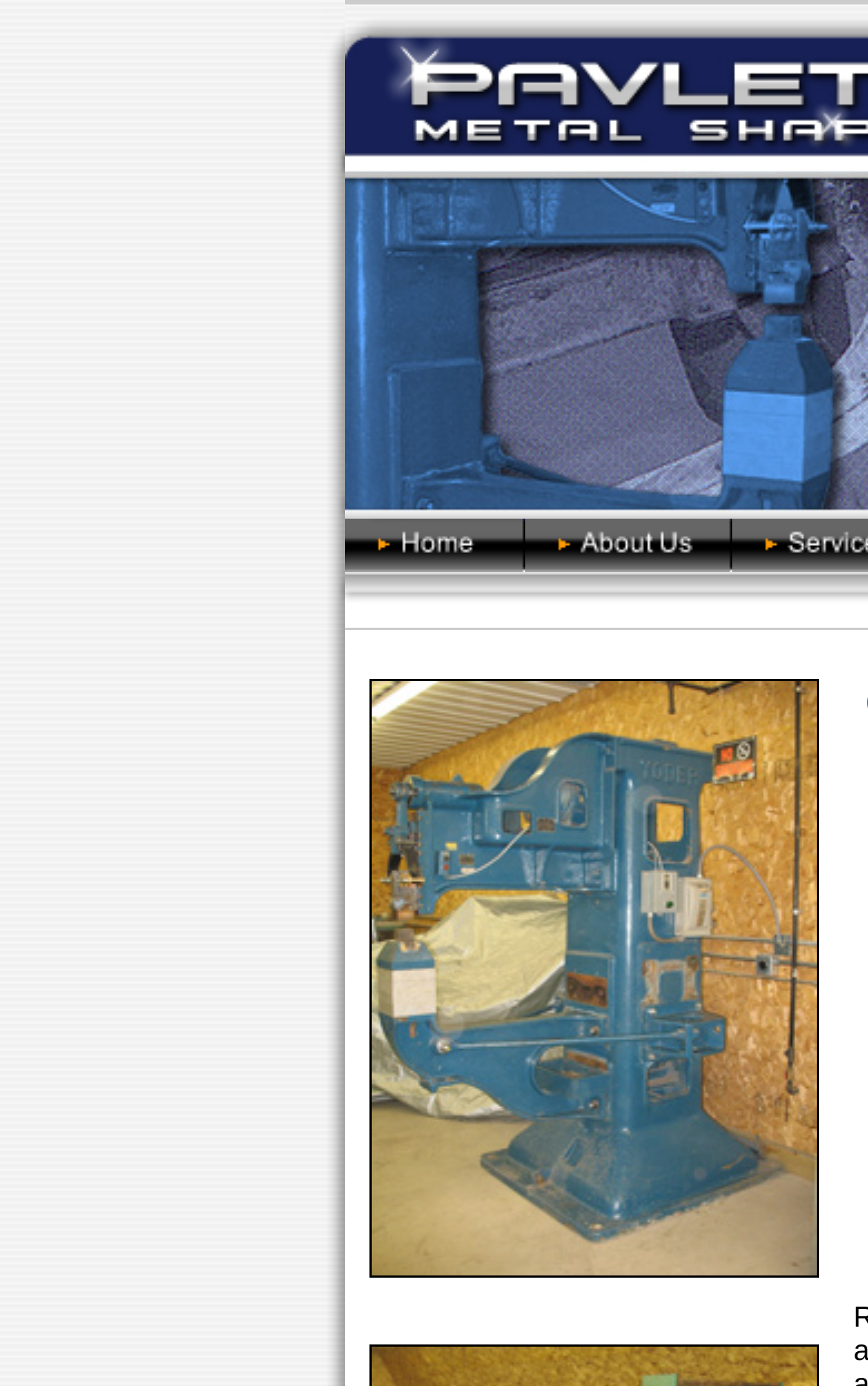What is the position of the image?
Using the screenshot, give a one-word or short phrase answer.

Below the first row